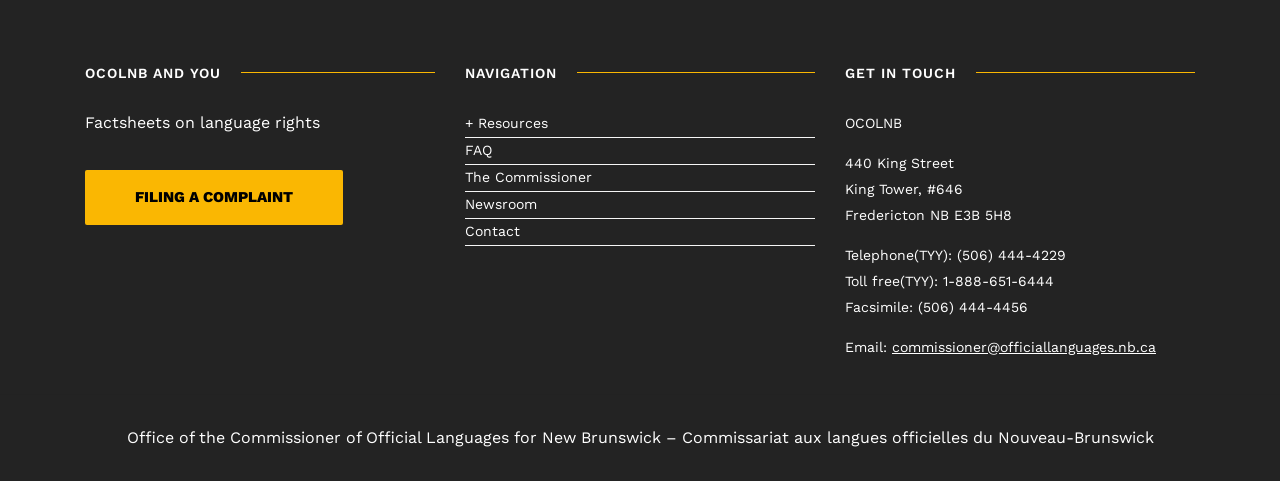From the element description Factsheets on language rights, predict the bounding box coordinates of the UI element. The coordinates must be specified in the format (top-left x, top-left y, bottom-right x, bottom-right y) and should be within the 0 to 1 range.

[0.066, 0.235, 0.25, 0.274]